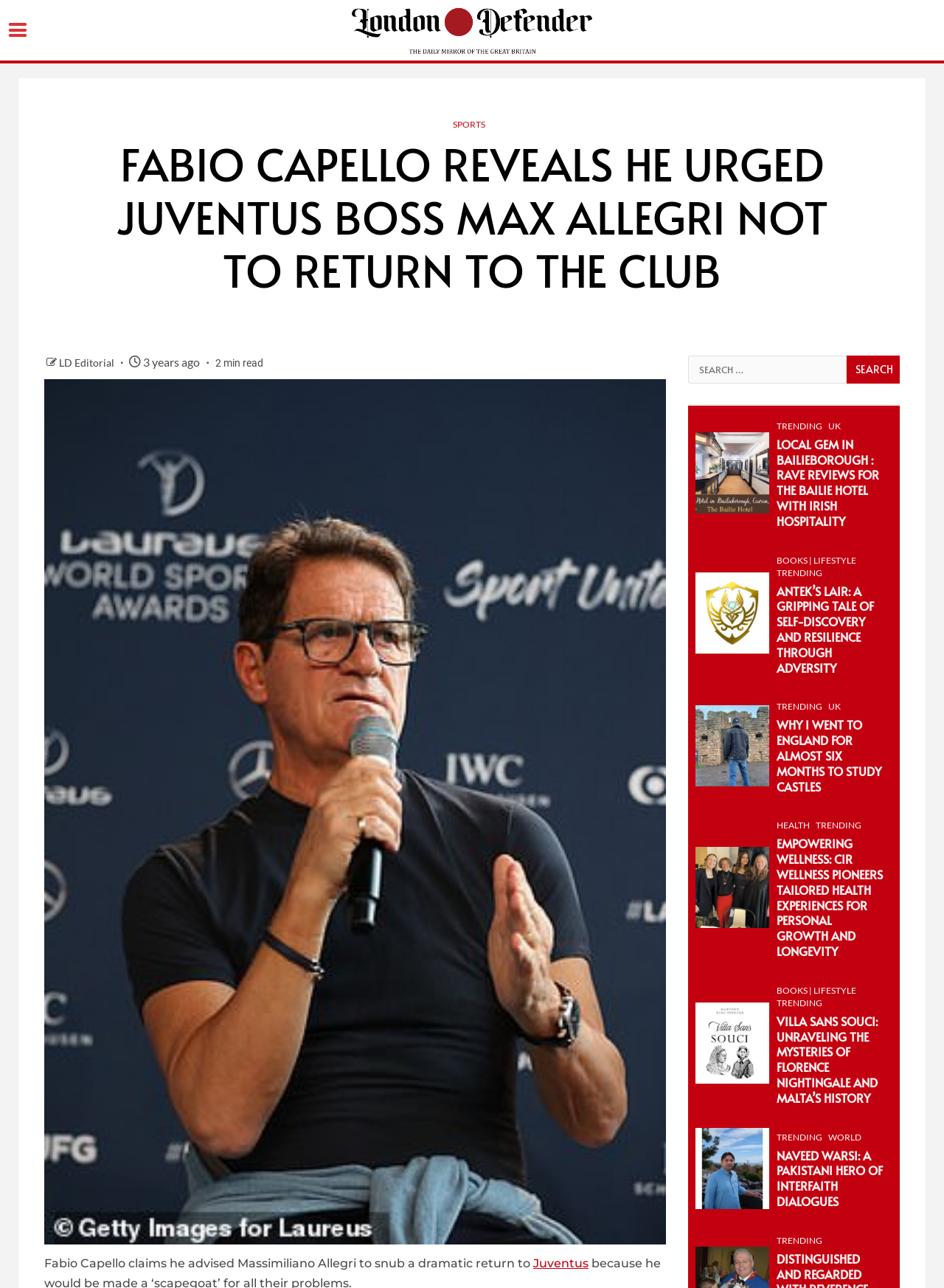Predict the bounding box of the UI element that fits this description: "Juventus".

[0.565, 0.976, 0.623, 0.986]